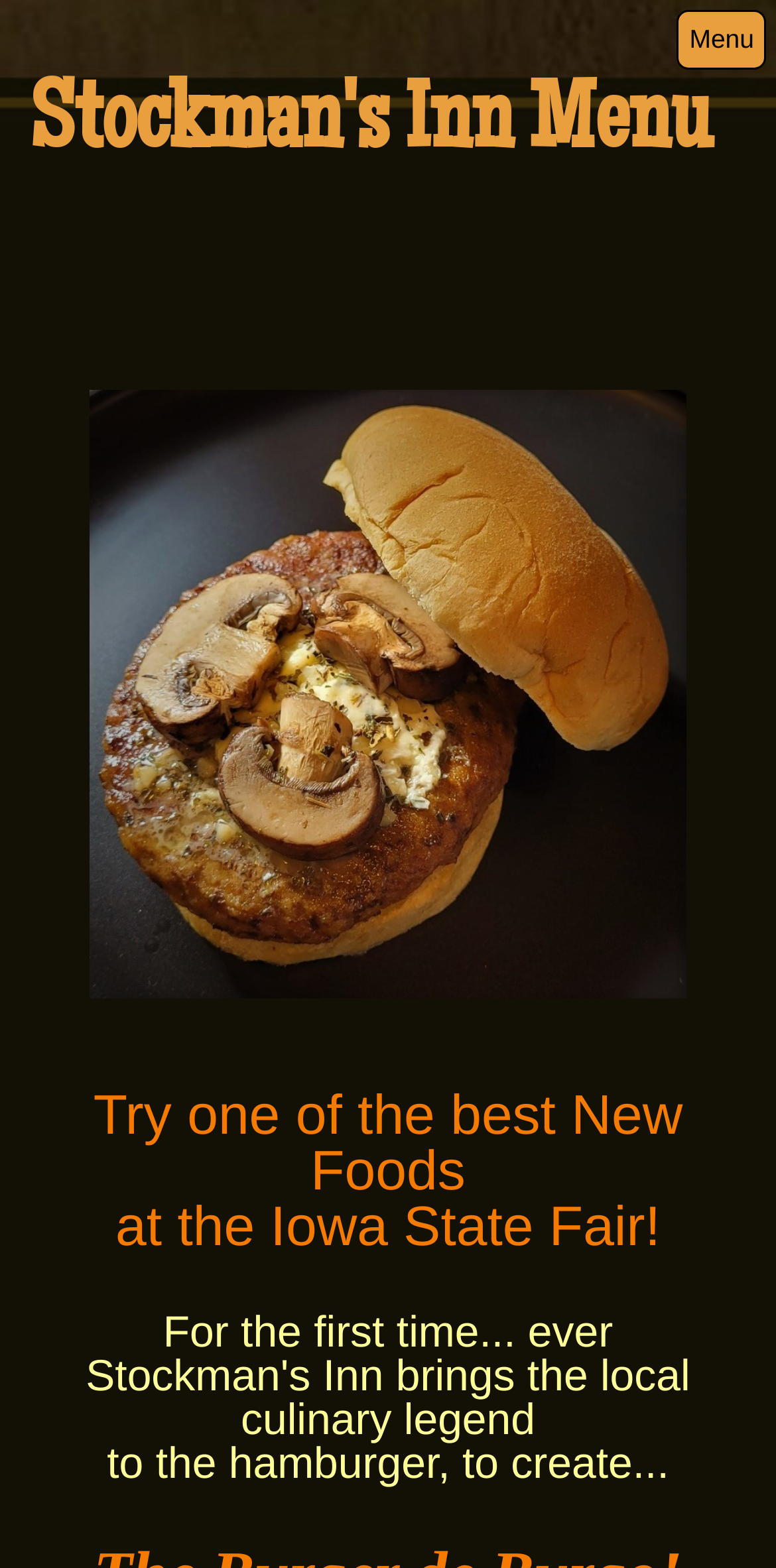What is the primary heading on this webpage?

Stockman's Inn Menu